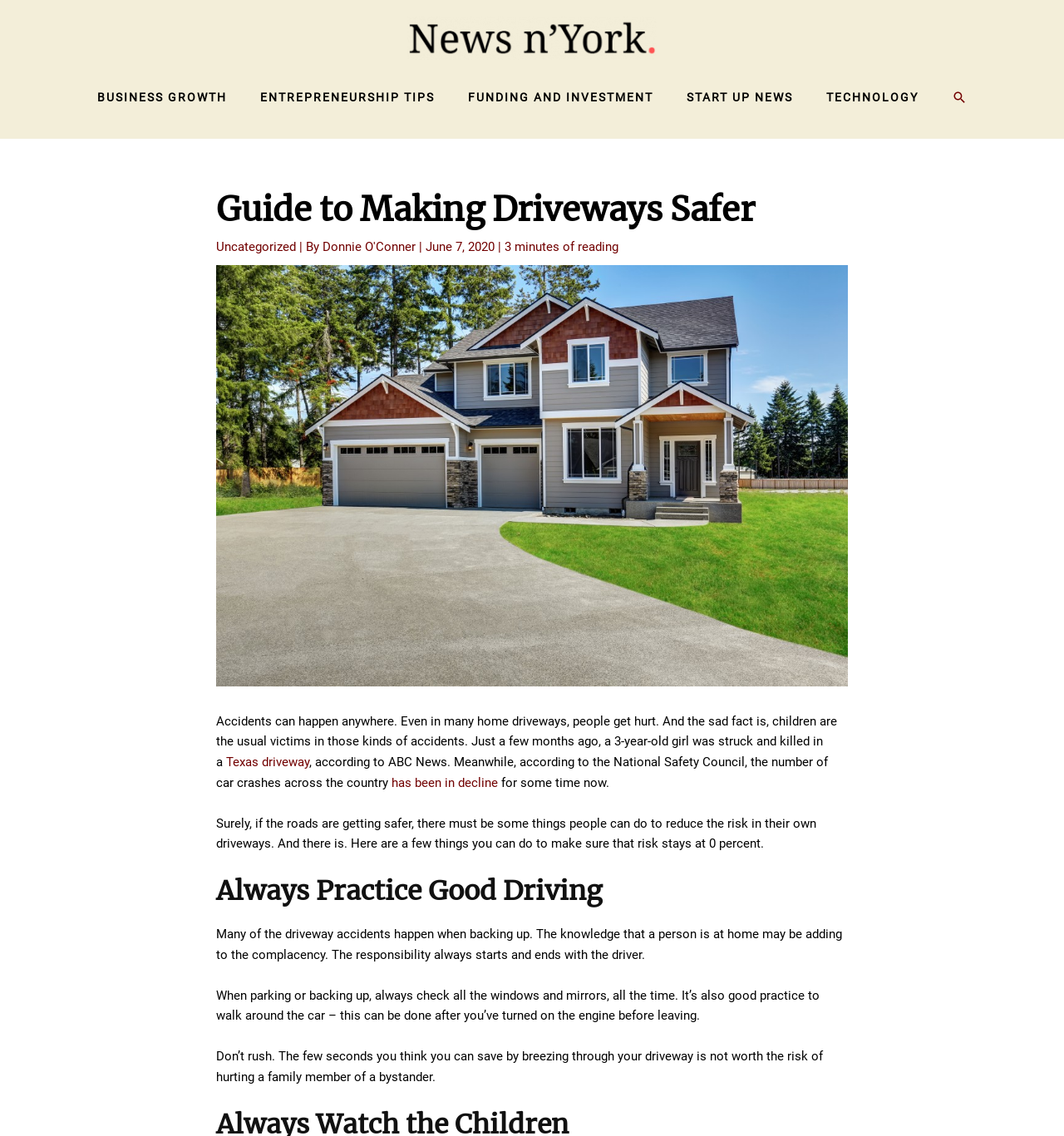Please specify the bounding box coordinates of the clickable region to carry out the following instruction: "Click the 'Uncategorized' link". The coordinates should be four float numbers between 0 and 1, in the format [left, top, right, bottom].

[0.203, 0.211, 0.278, 0.224]